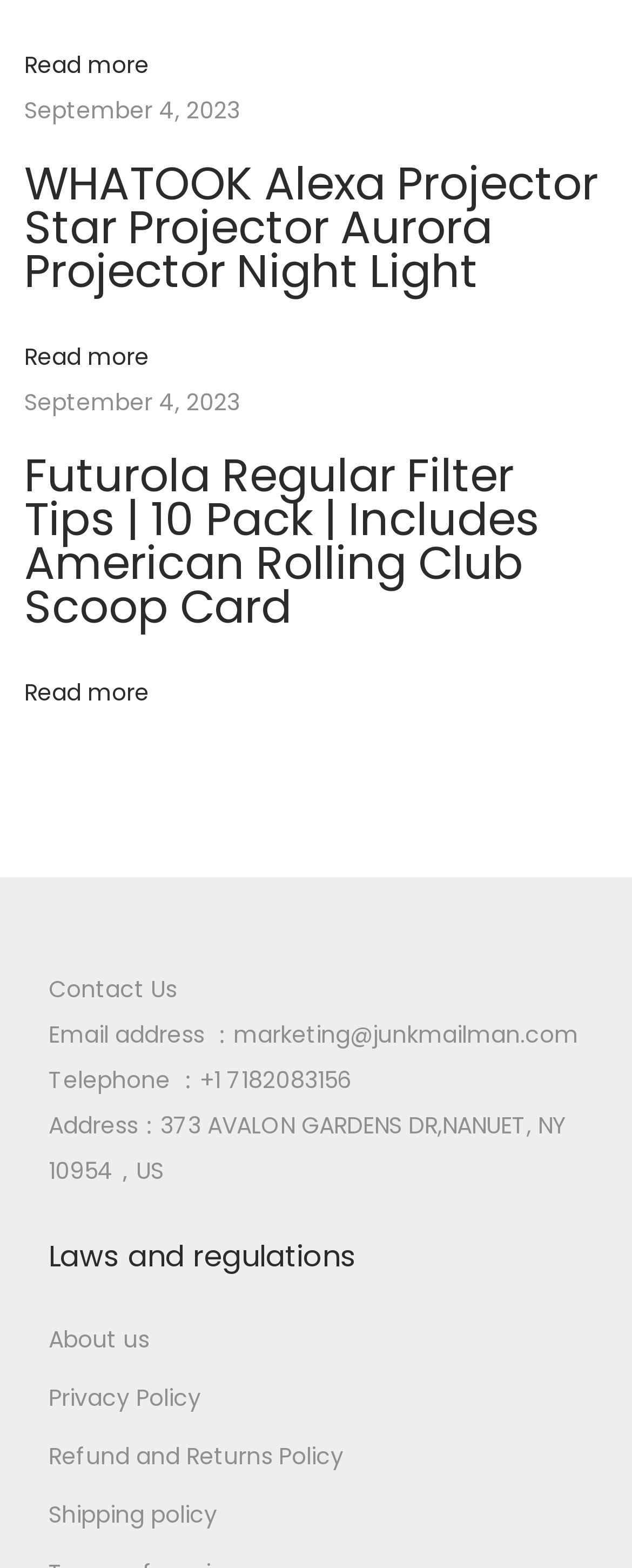What is the date of the first article?
Based on the image, answer the question in a detailed manner.

I looked at the StaticText element with the date information and found that the first article was published on September 4, 2023.